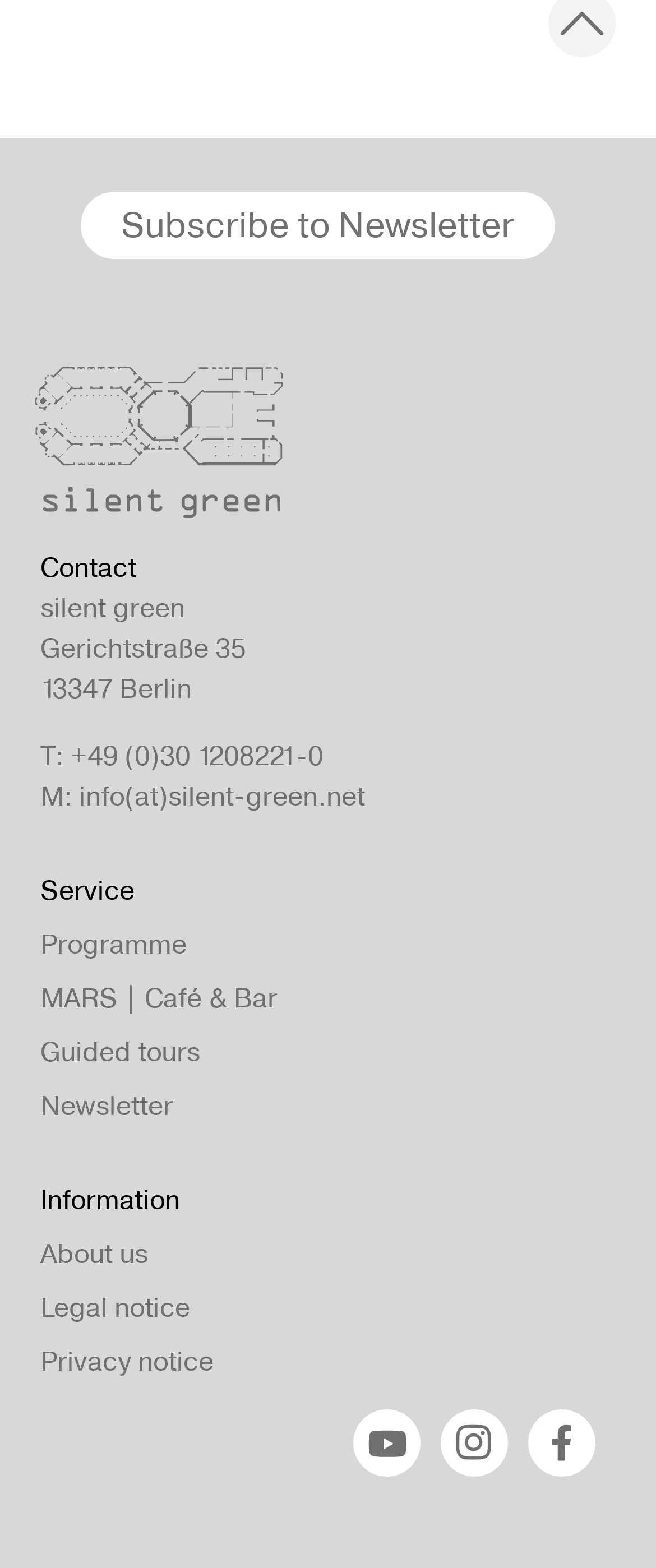Find the bounding box coordinates of the clickable region needed to perform the following instruction: "Send an email to info(at)silent-green.net". The coordinates should be provided as four float numbers between 0 and 1, i.e., [left, top, right, bottom].

[0.121, 0.497, 0.556, 0.518]